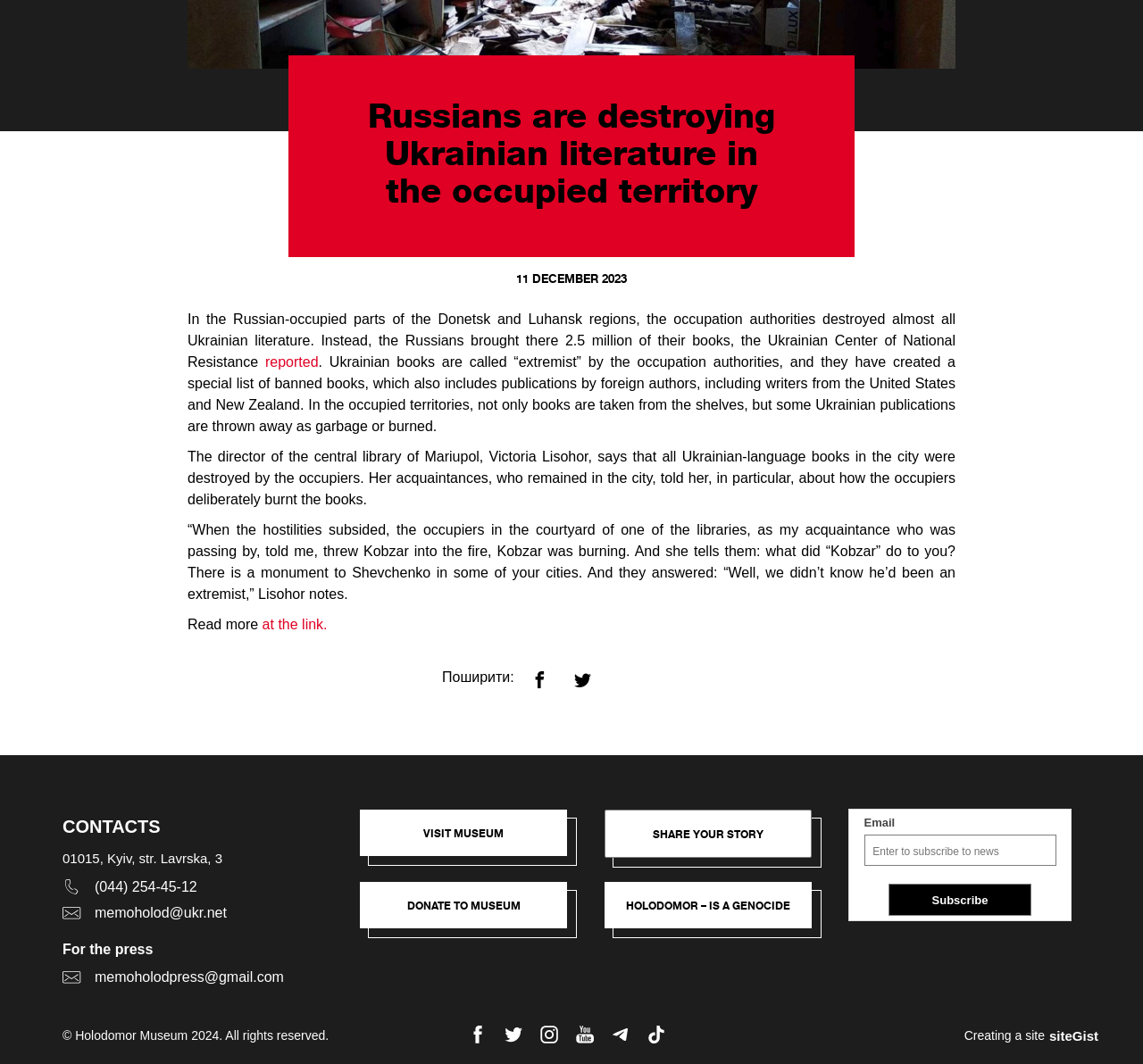Give the bounding box coordinates for this UI element: "memoholodpress@gmail.com". The coordinates should be four float numbers between 0 and 1, arranged as [left, top, right, bottom].

[0.055, 0.909, 0.295, 0.934]